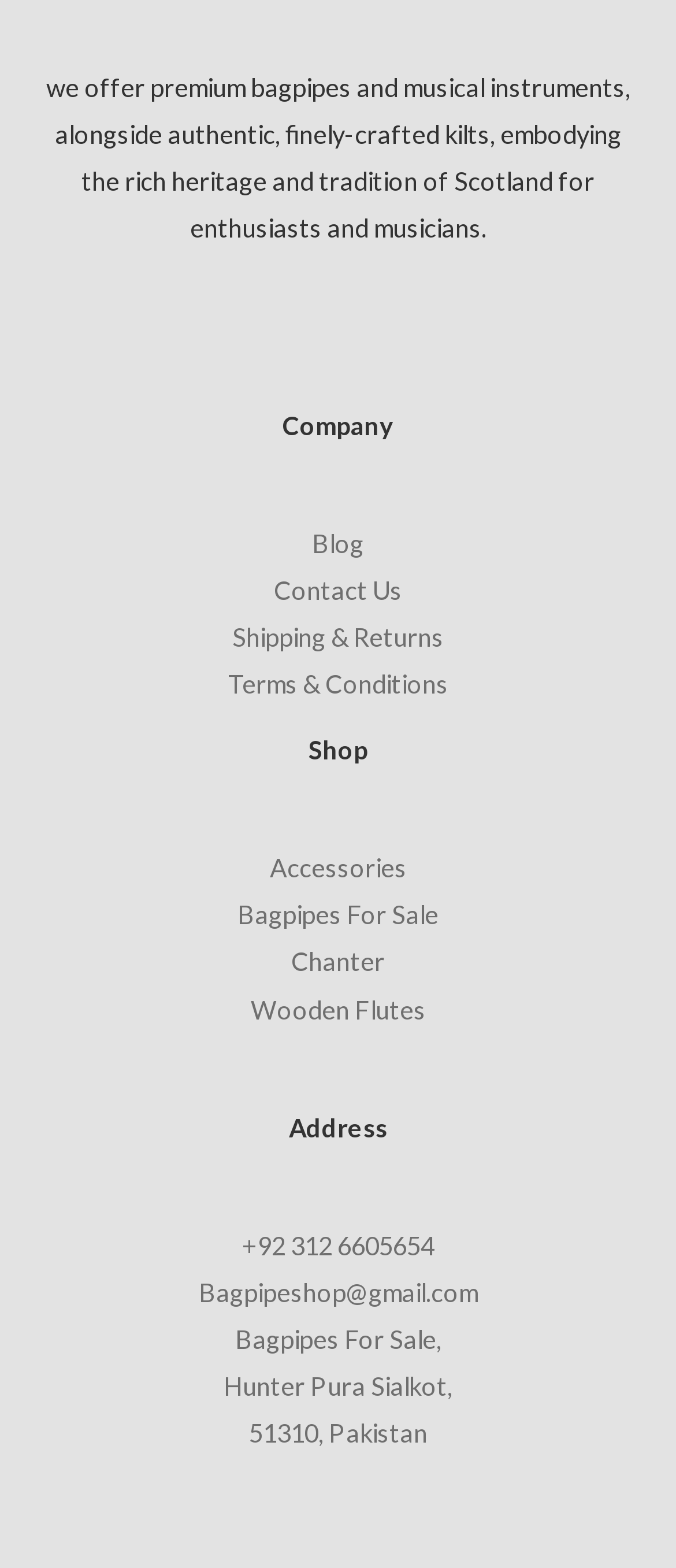Using the details in the image, give a detailed response to the question below:
What is the address of the company?

The address of the company is located in the footer section of the webpage, in the 'Footer Widget 1' section. It is listed as 'Bagpipes For Sale, Hunter Pura Sialkot, 51310, Pakistan'.